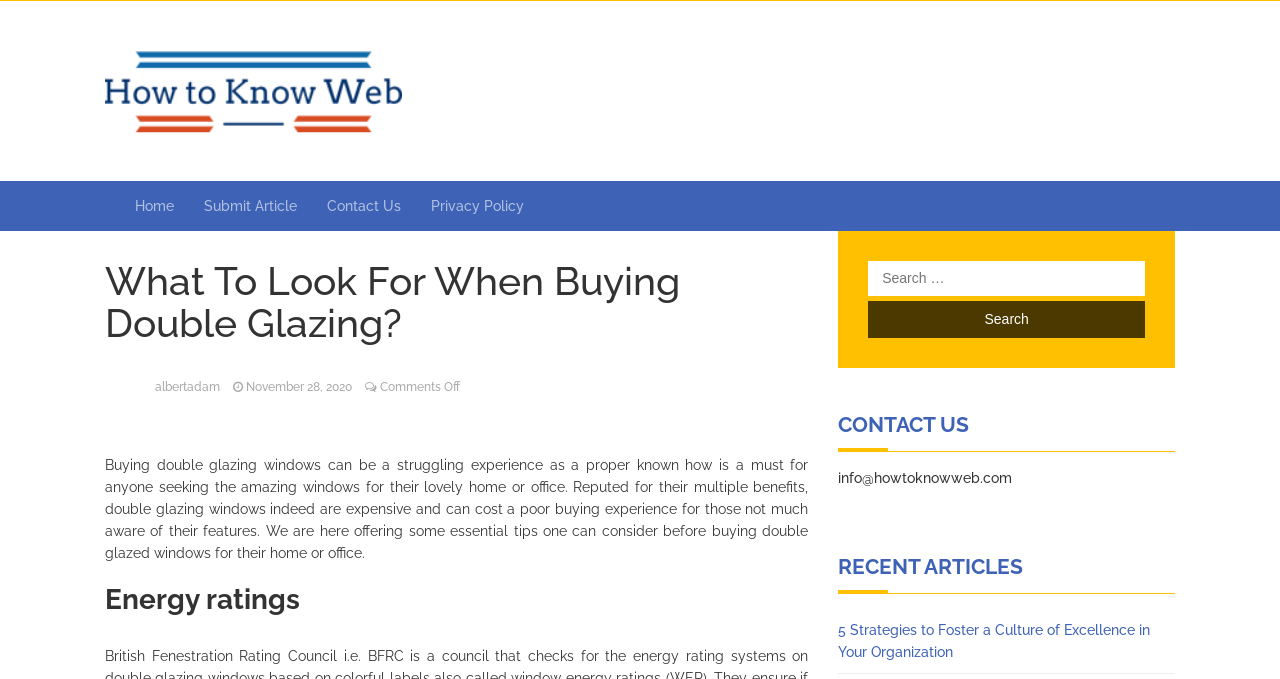Could you highlight the region that needs to be clicked to execute the instruction: "contact us"?

[0.244, 0.267, 0.325, 0.34]